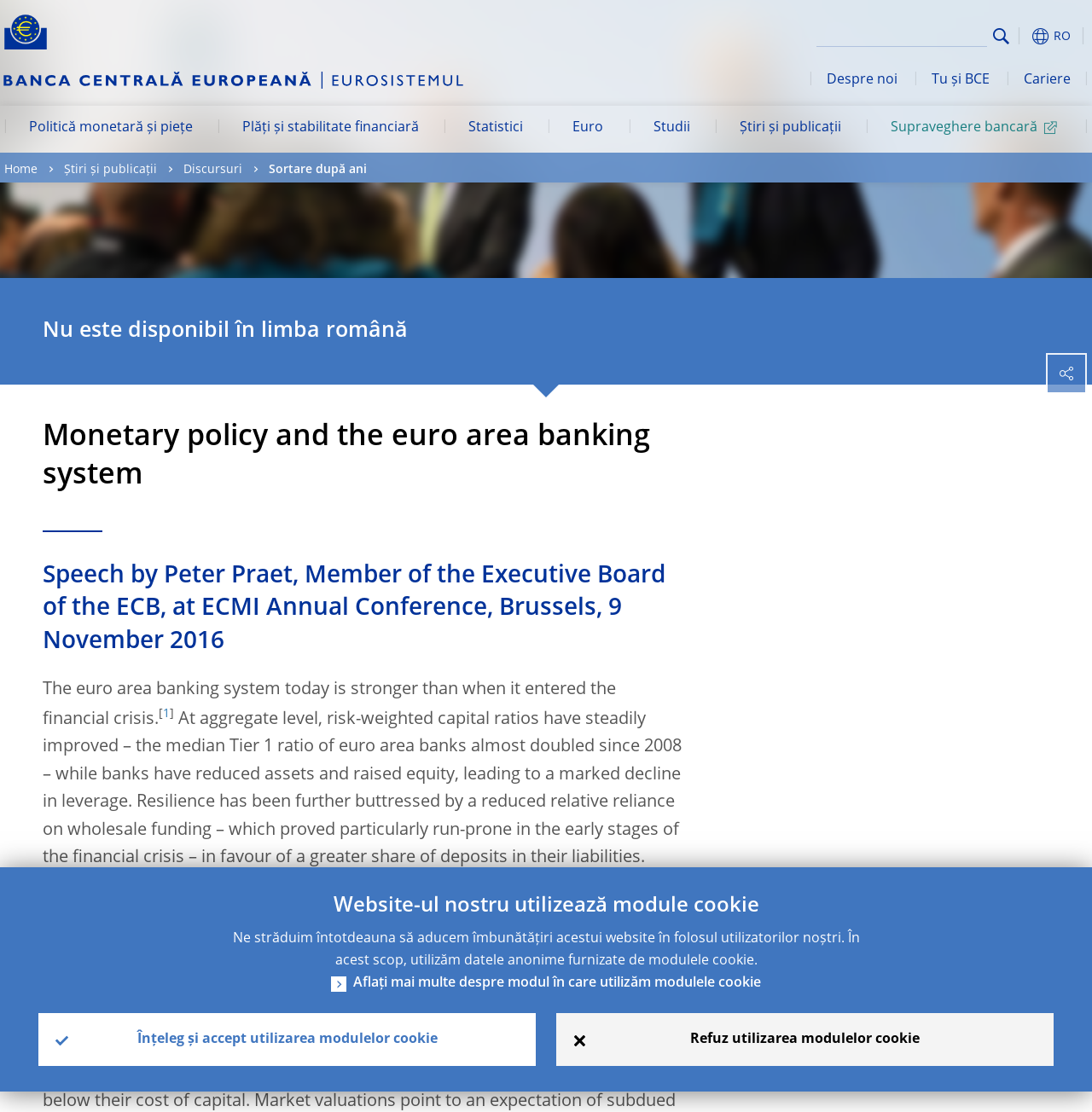Locate the bounding box coordinates of the clickable element to fulfill the following instruction: "Go to European Central Bank homepage". Provide the coordinates as four float numbers between 0 and 1 in the format [left, top, right, bottom].

[0.0, 0.065, 0.428, 0.08]